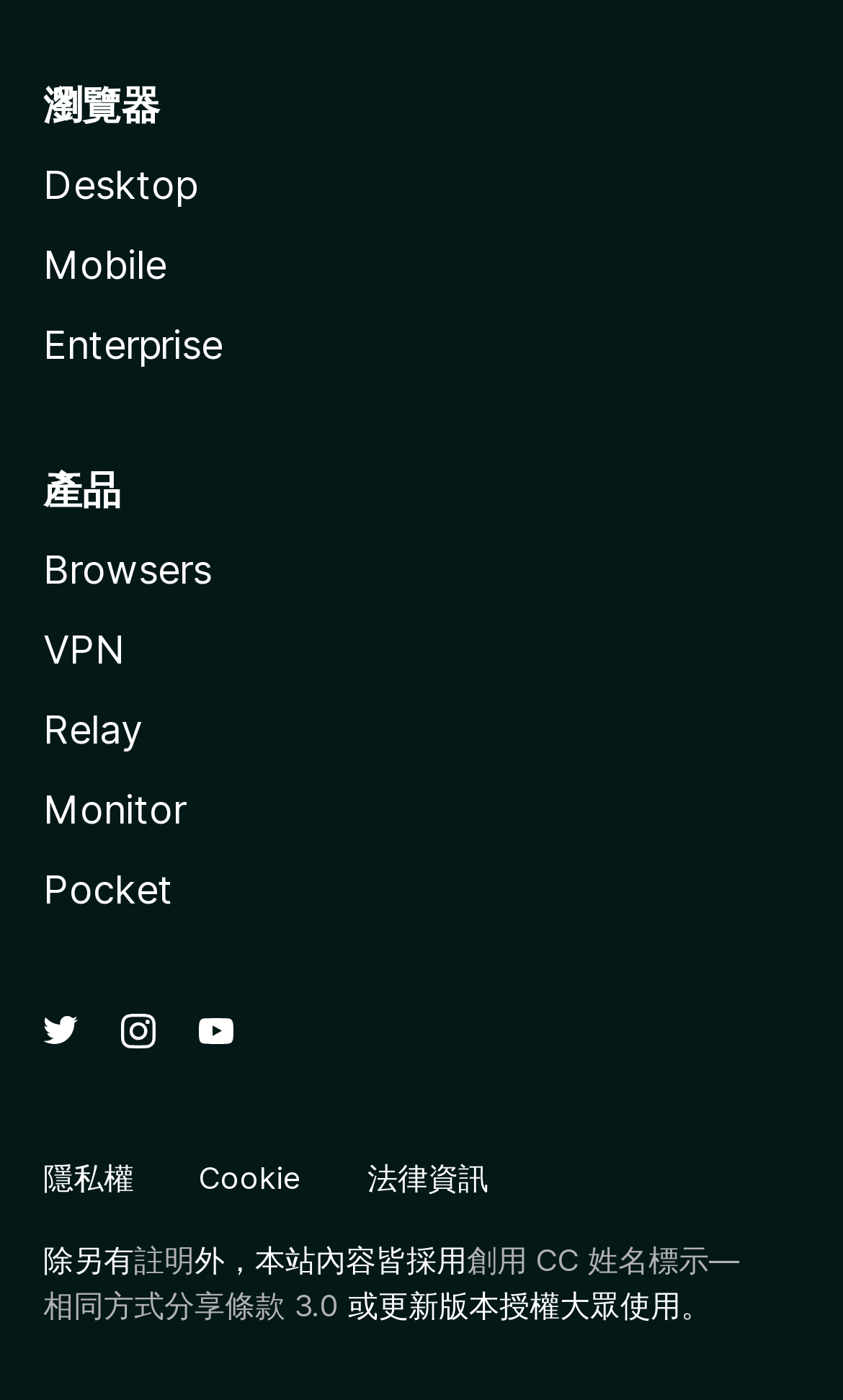Select the bounding box coordinates of the element I need to click to carry out the following instruction: "Learn about privacy".

[0.051, 0.827, 0.159, 0.854]